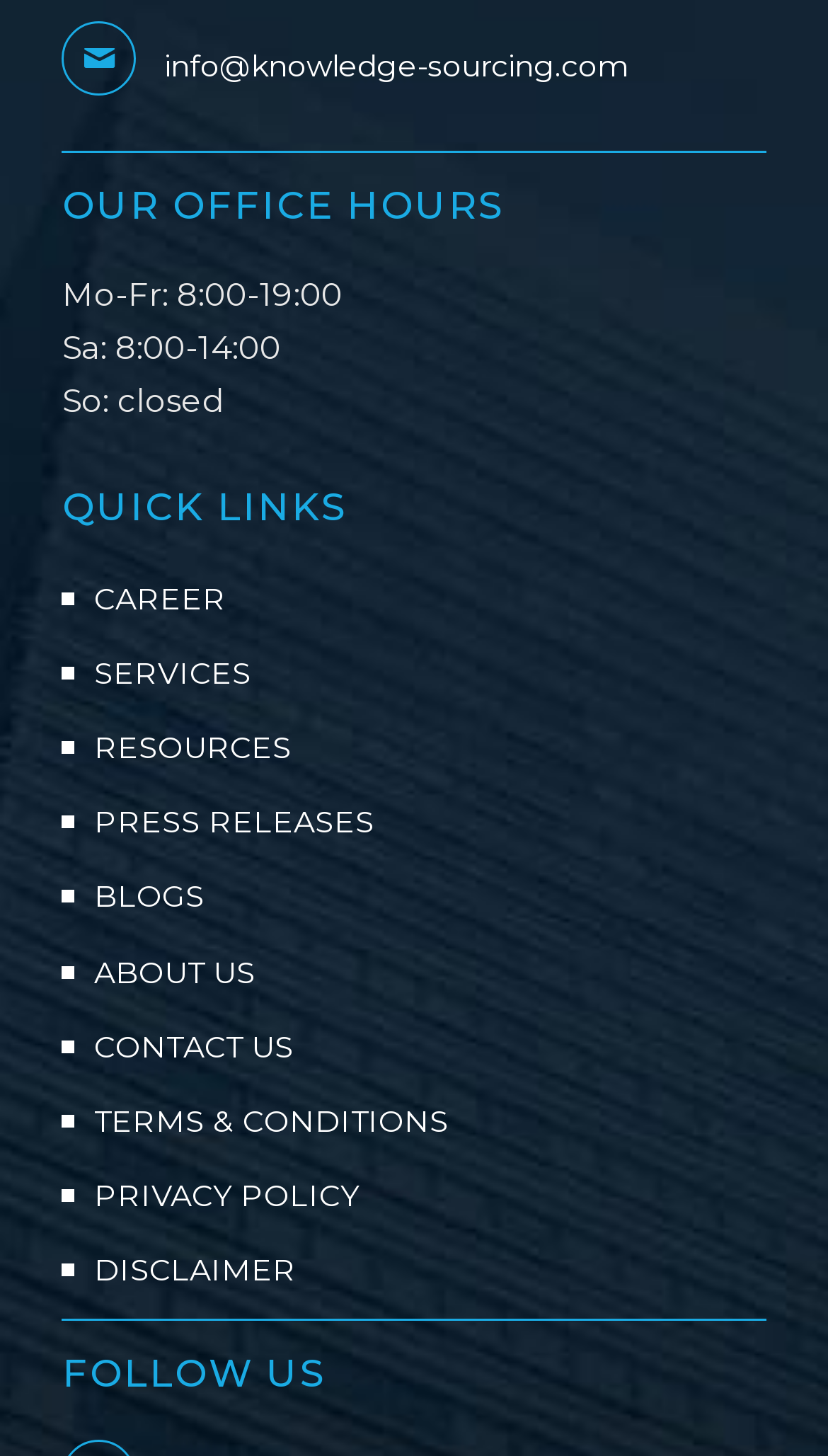Answer the following in one word or a short phrase: 
What is the last link in the 'QUICK LINKS' section?

DISCLAIMER